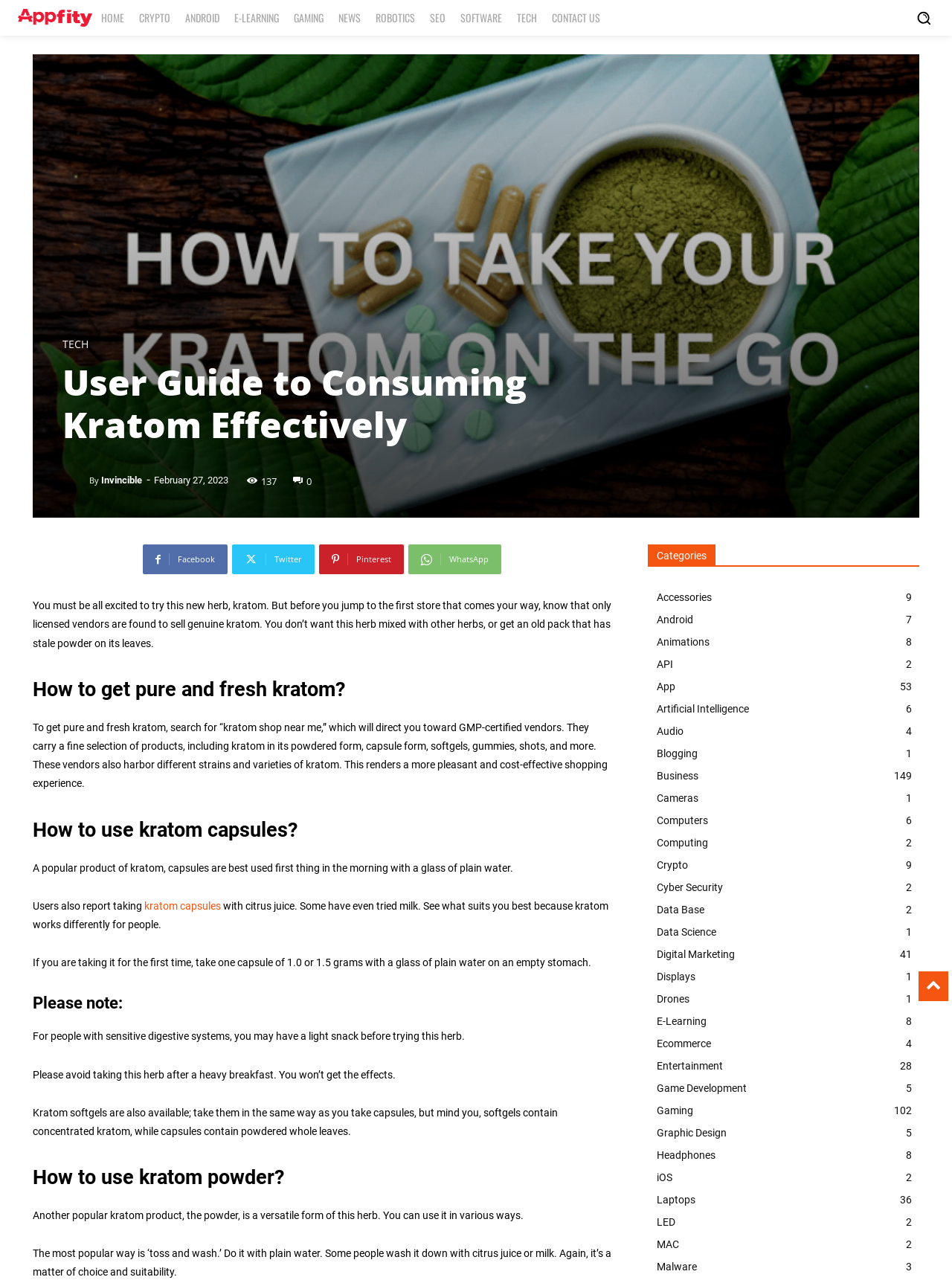Can you find the bounding box coordinates for the element that needs to be clicked to execute this instruction: "Follow the 'Invincible' link"? The coordinates should be given as four float numbers between 0 and 1, i.e., [left, top, right, bottom].

[0.106, 0.37, 0.149, 0.379]